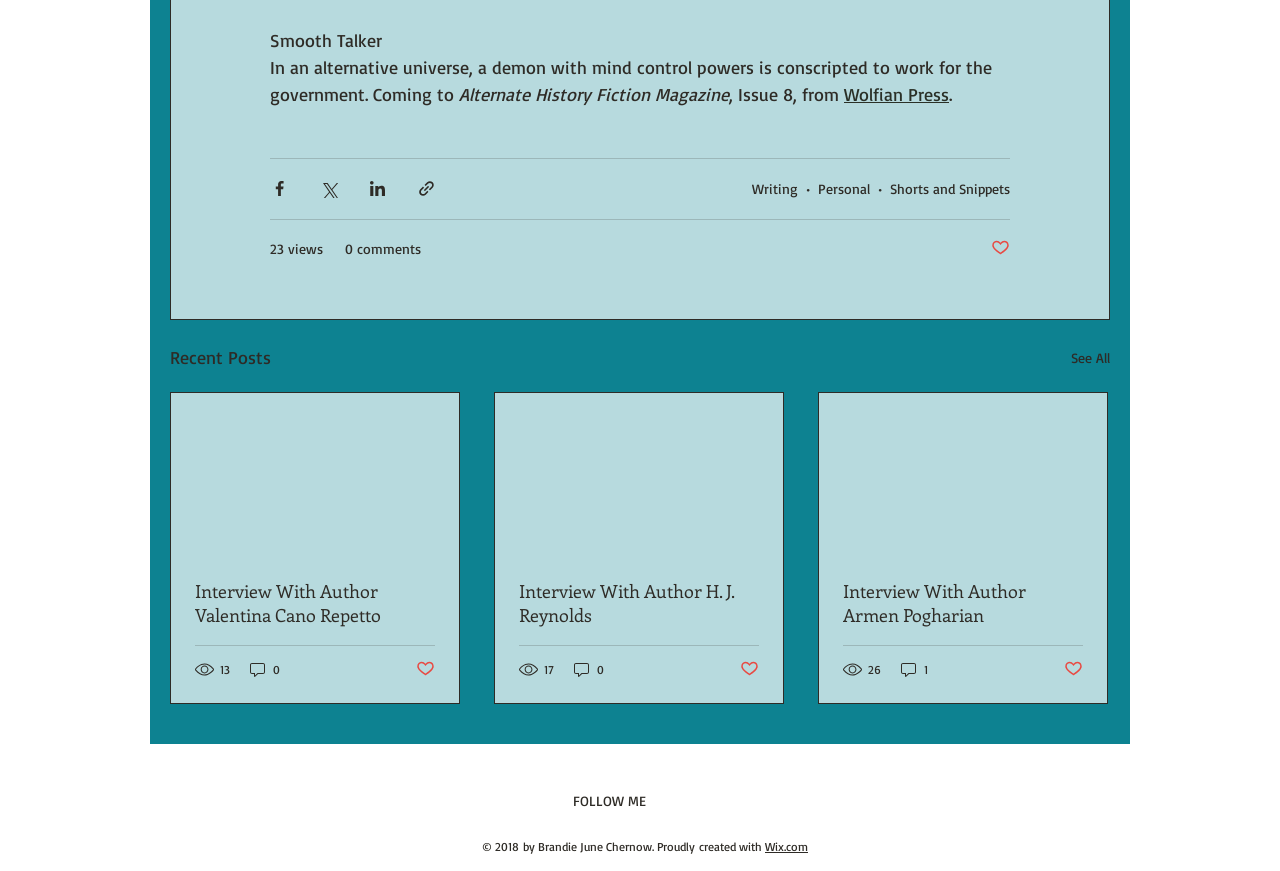Refer to the screenshot and give an in-depth answer to this question: How many views does the first article have?

The first article has 23 views which is indicated by the generic element '23 views' with bounding box coordinates [0.211, 0.273, 0.252, 0.297].